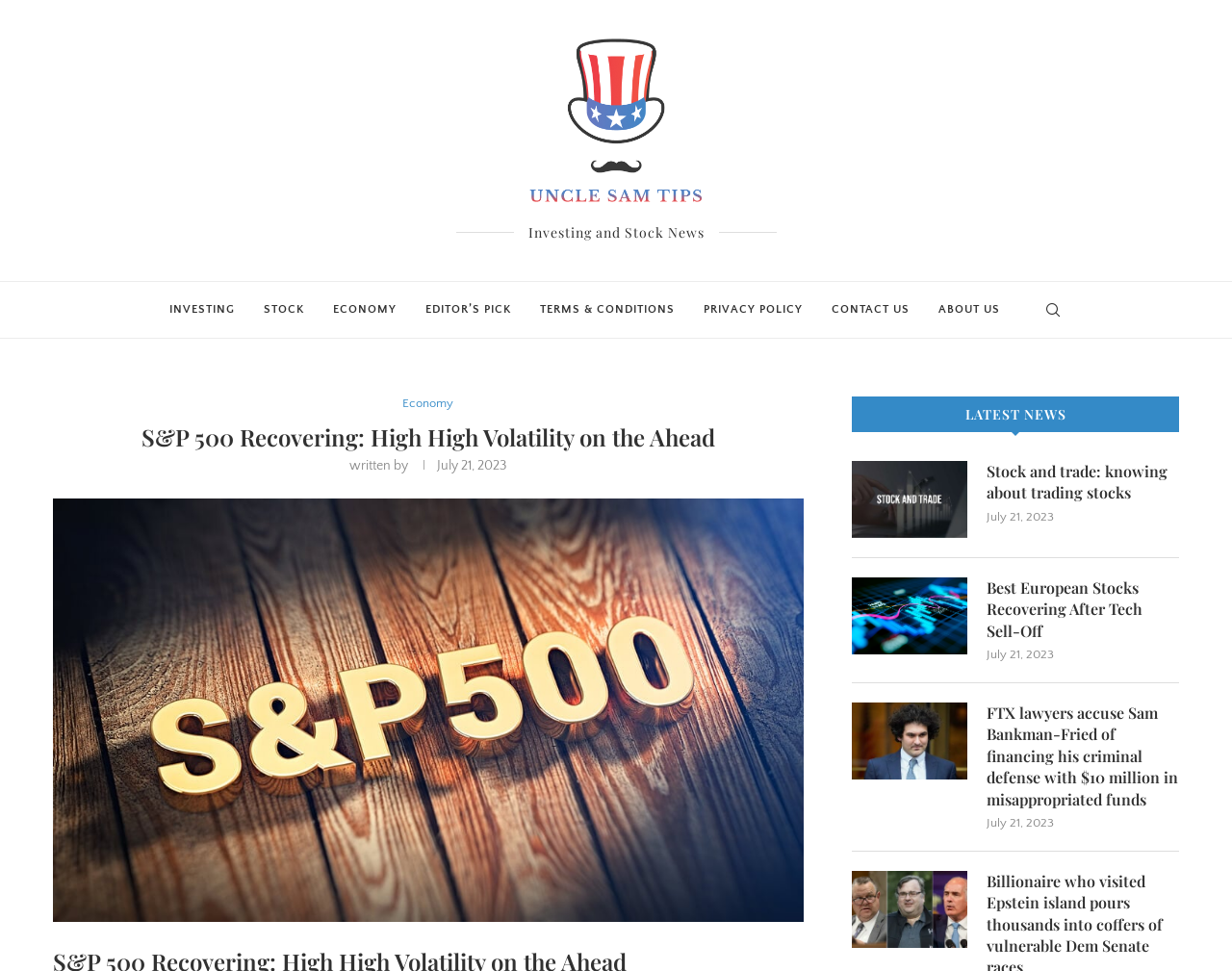Respond to the question below with a single word or phrase: What is the date of the latest news articles on this website?

July 21, 2023